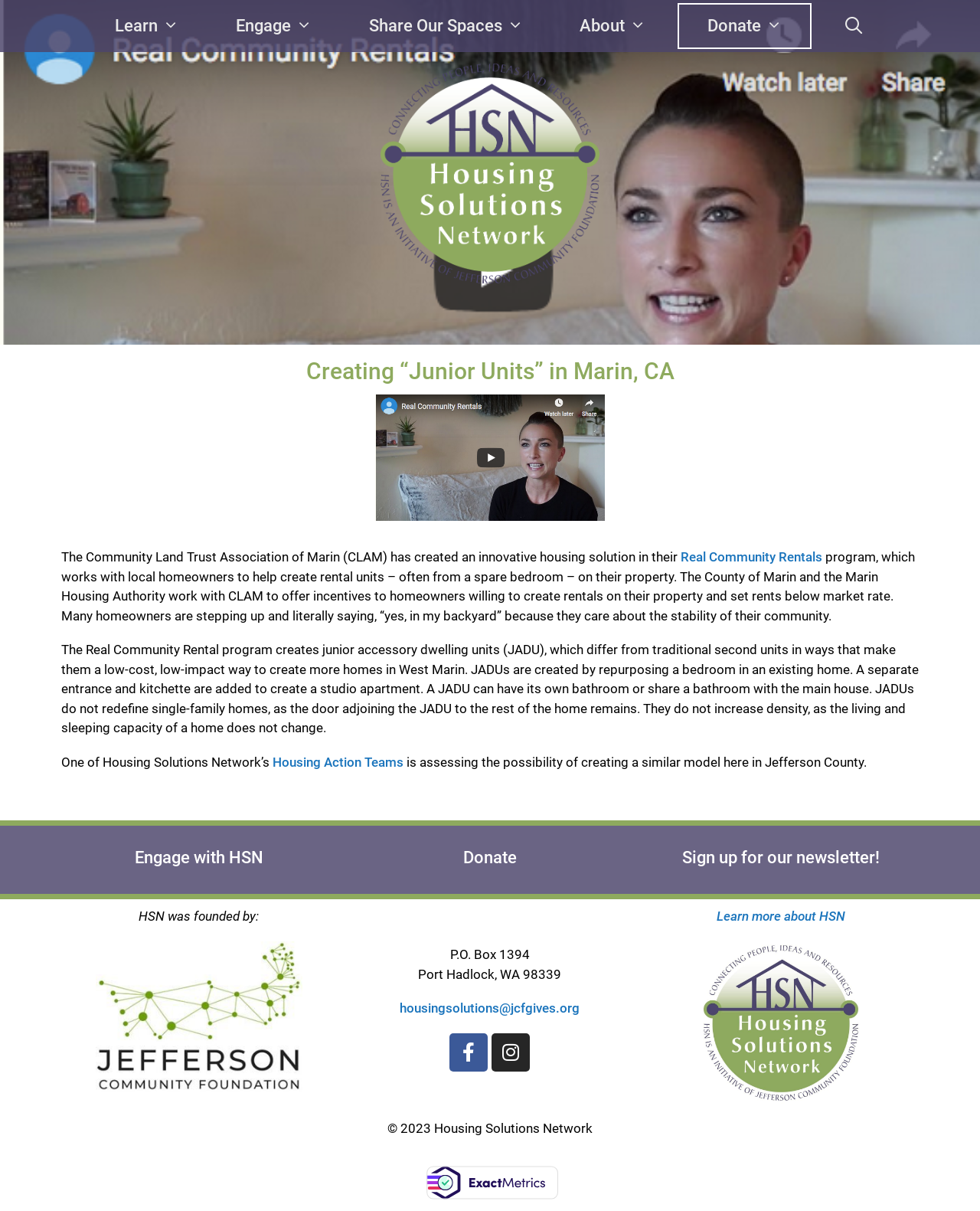Give a one-word or short phrase answer to this question: 
What is the name of the county where the Housing Solutions Network is assessing the possibility of creating a similar model?

Jefferson County